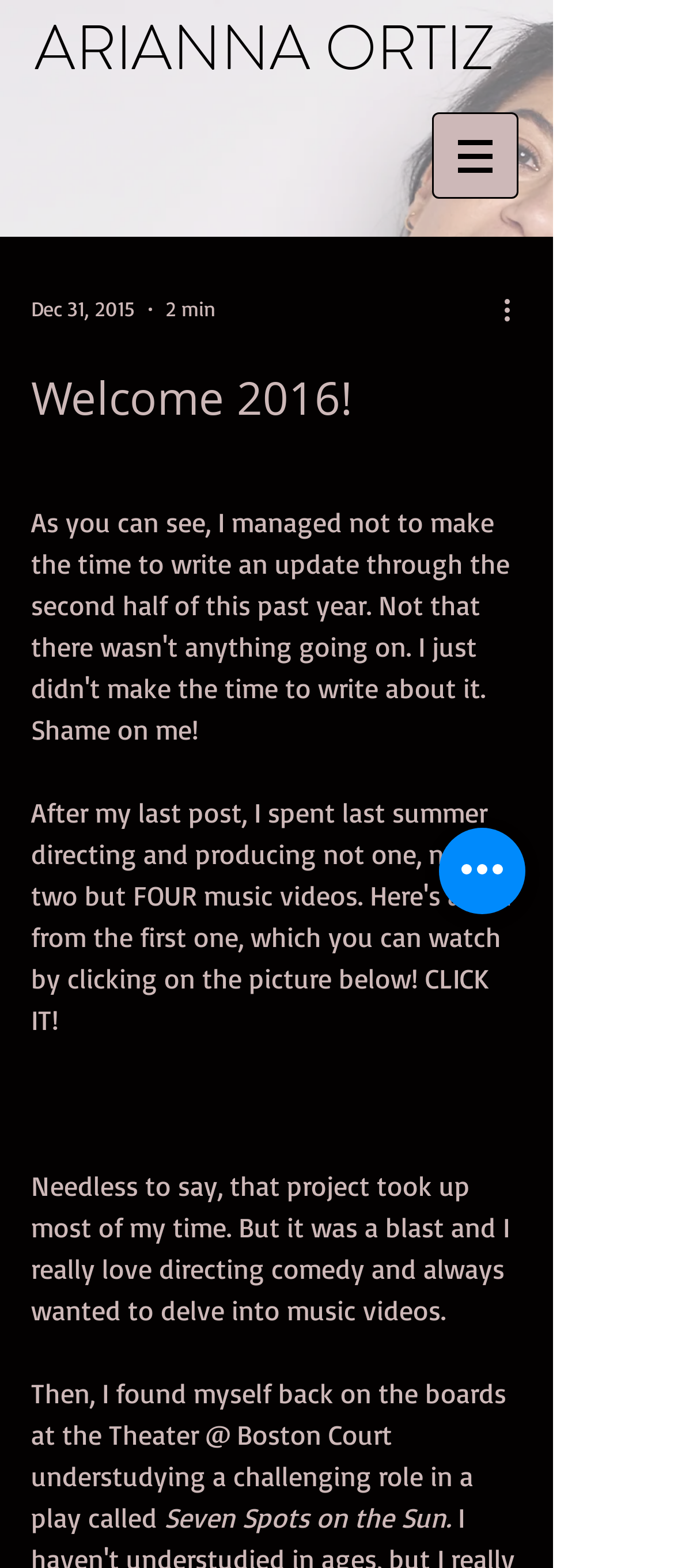What is the date mentioned in the page?
Please provide a full and detailed response to the question.

The date mentioned in the page can be found in the generic element with the text 'Dec 31, 2015'. This date is likely related to the content or event being discussed on the page.